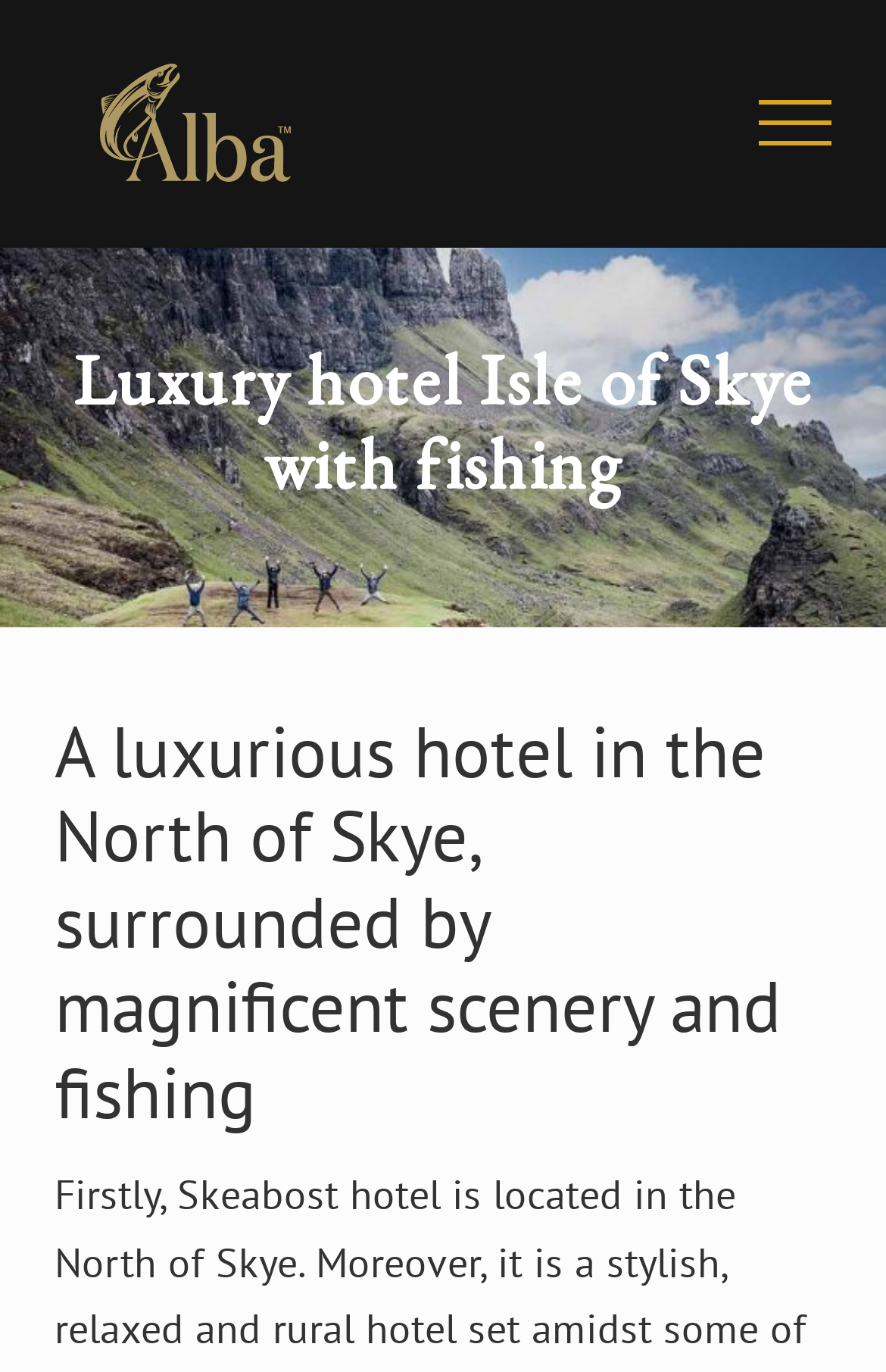Please extract the title of the webpage.

Luxury hotel Isle of Skye with fishing